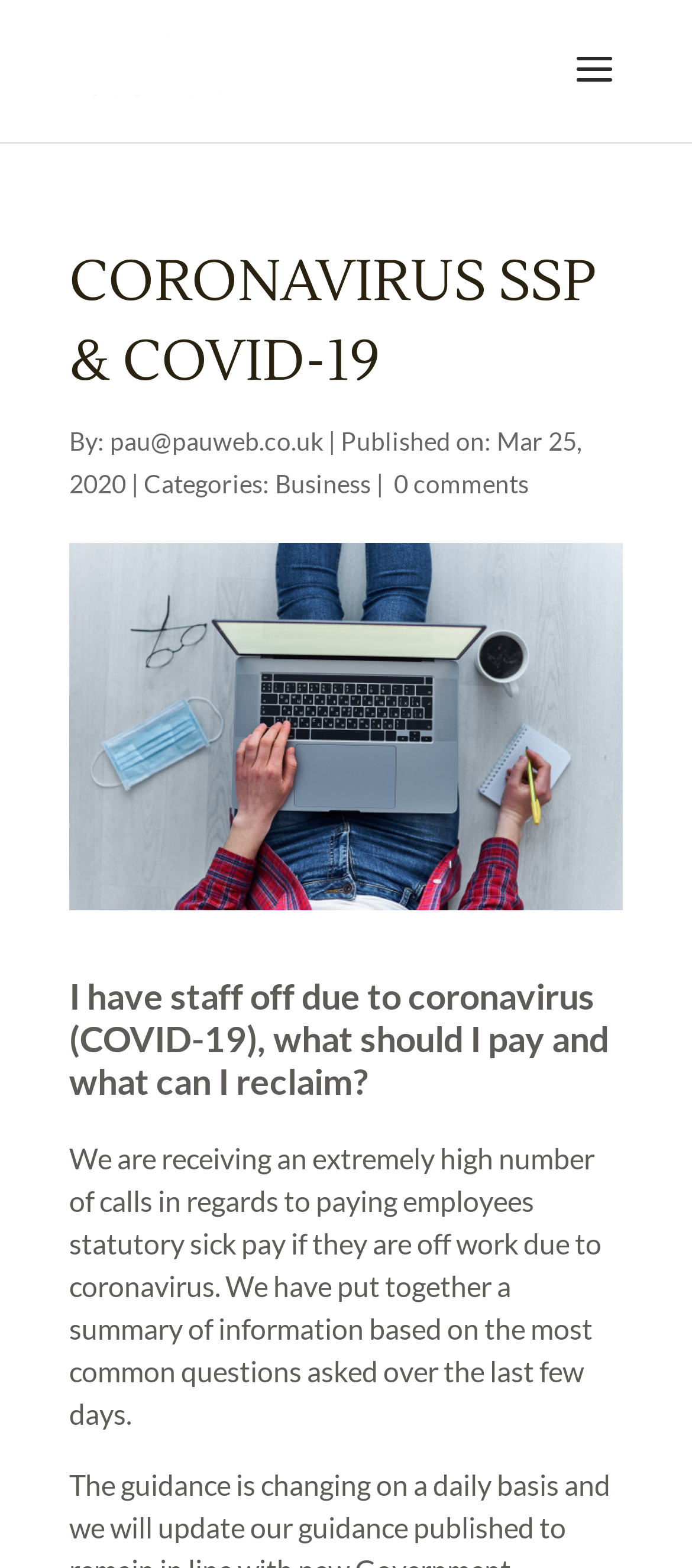Please analyze the image and give a detailed answer to the question:
What is the main topic of the article?

The main topic of the article can be inferred from the text, which discusses paying employees statutory sick pay if they are off work due to coronavirus. This is the main topic of the article.